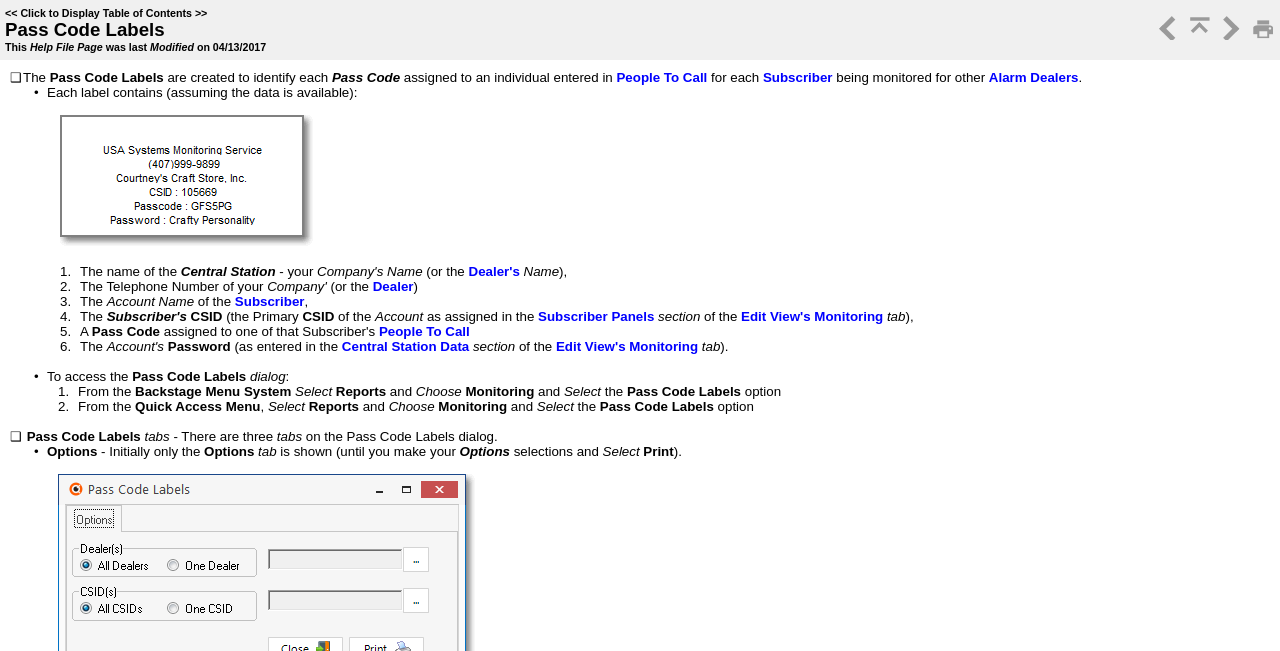Locate the bounding box coordinates of the clickable area to execute the instruction: "Click to Display Table of Contents". Provide the coordinates as four float numbers between 0 and 1, represented as [left, top, right, bottom].

[0.016, 0.01, 0.15, 0.028]